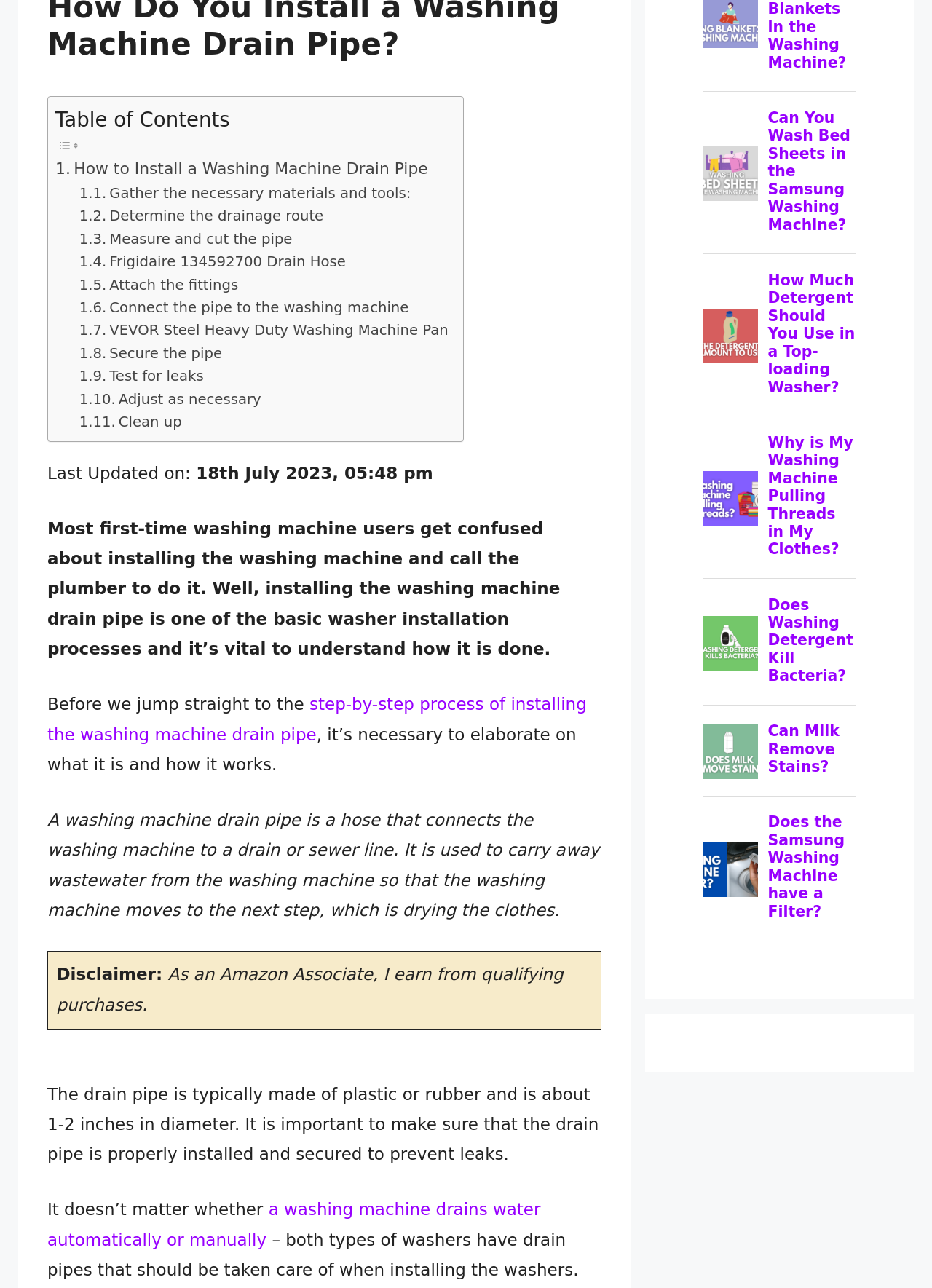Find and provide the bounding box coordinates for the UI element described here: "Determine the drainage route". The coordinates should be given as four float numbers between 0 and 1: [left, top, right, bottom].

[0.085, 0.159, 0.347, 0.177]